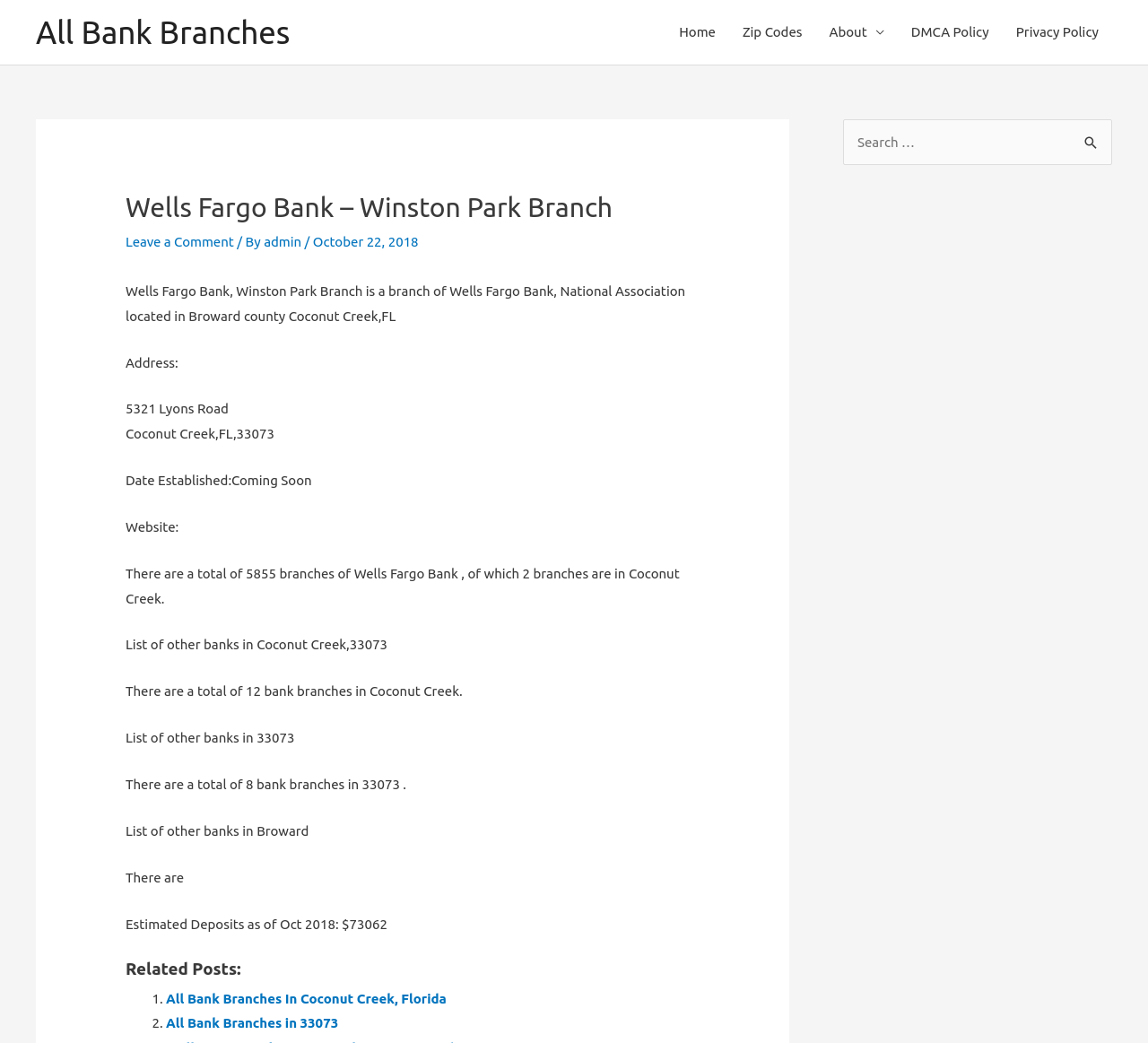Identify the bounding box coordinates of the clickable region necessary to fulfill the following instruction: "Search for bank branches". The bounding box coordinates should be four float numbers between 0 and 1, i.e., [left, top, right, bottom].

[0.734, 0.114, 0.969, 0.158]